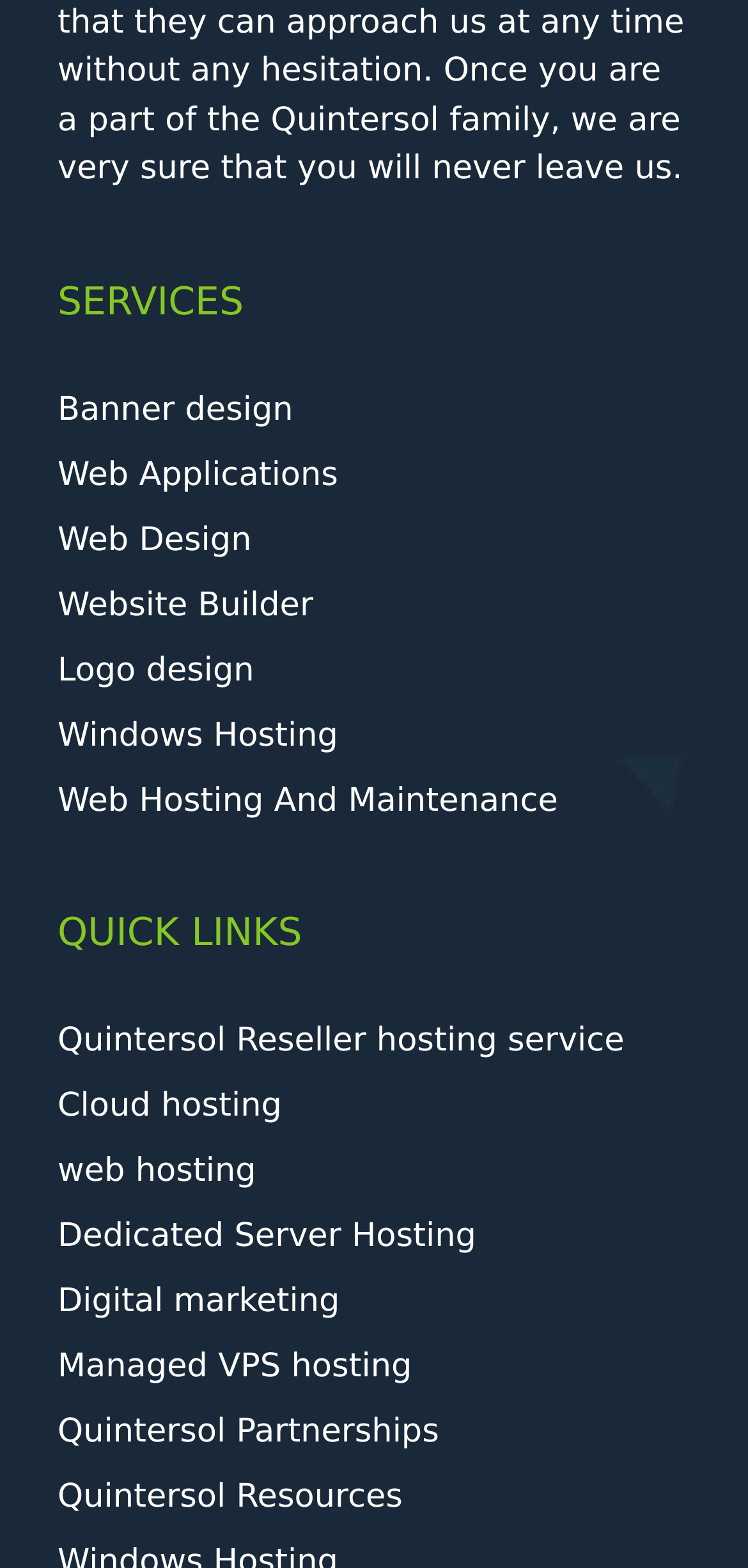What services are offered by this company?
Provide a comprehensive and detailed answer to the question.

By analyzing the links under the 'SERVICES' heading, we can see that the company offers various services such as banner design, web applications, web design, website builder, logo design, and web hosting and maintenance.